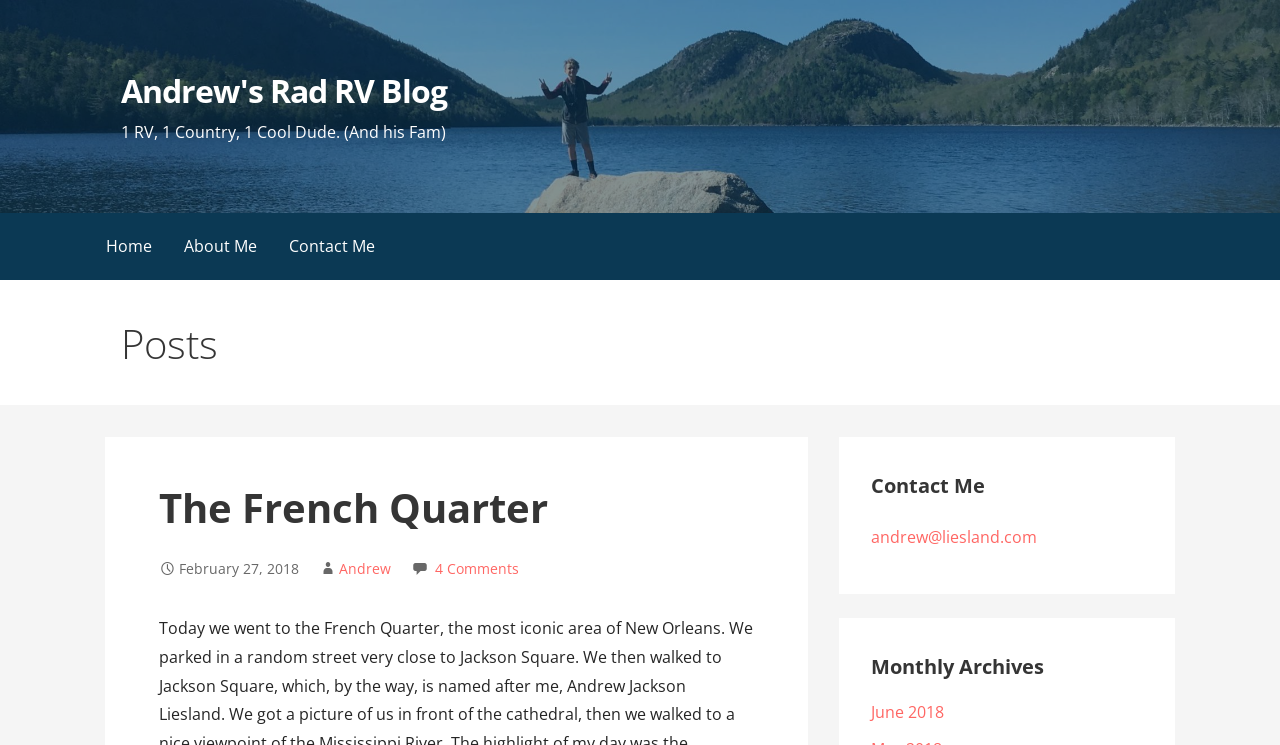Produce an extensive caption that describes everything on the webpage.

The webpage is a blog titled "The French Quarter – Andrew’s Rad RV Blog". At the top, there is a link to "Andrew's Rad RV Blog" and a static text that reads "1 RV, 1 Country, 1 Cool Dude. (And his Fam)". Below this, there is a navigation menu with three links: "Home", "About Me", and "Contact Me".

The main content of the page is divided into sections. The first section is headed by "Posts" and contains a subheading "The French Quarter". Below this, there is a date "February 27, 2018", followed by links to the author "Andrew" and "4 Comments".

To the right of the "Posts" section, there are three columns of links. The first column is headed by "Contact Me" and contains a link to "andrew@liesland.com". The second column is headed by "Monthly Archives" and contains a link to "June 2018". There are likely more links in these columns, but they are not shown in the provided accessibility tree.

Overall, the webpage appears to be a blog post about the French Quarter, with navigation menus and links to other sections of the blog.